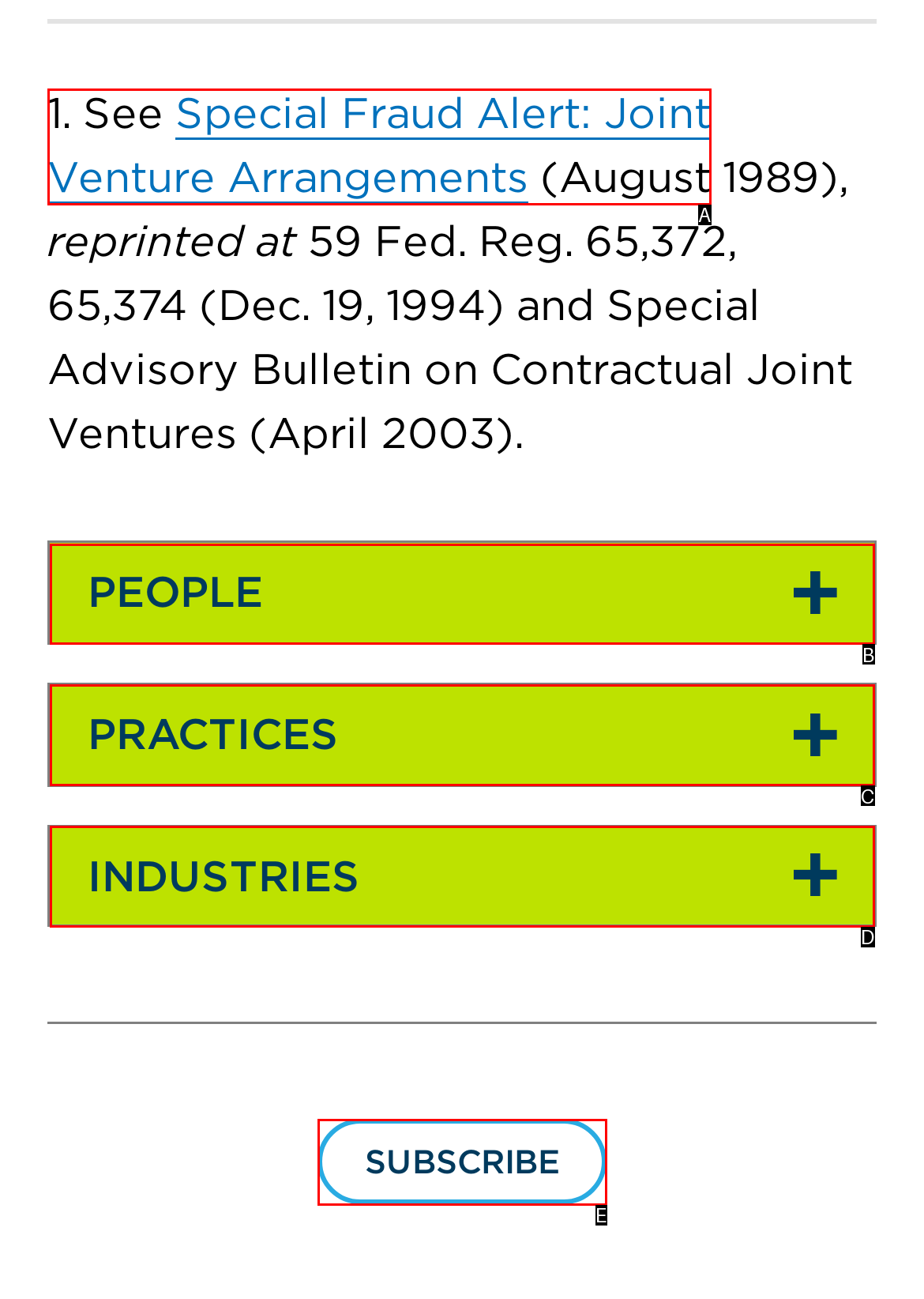Match the following description to the correct HTML element: Subscribe Indicate your choice by providing the letter.

E